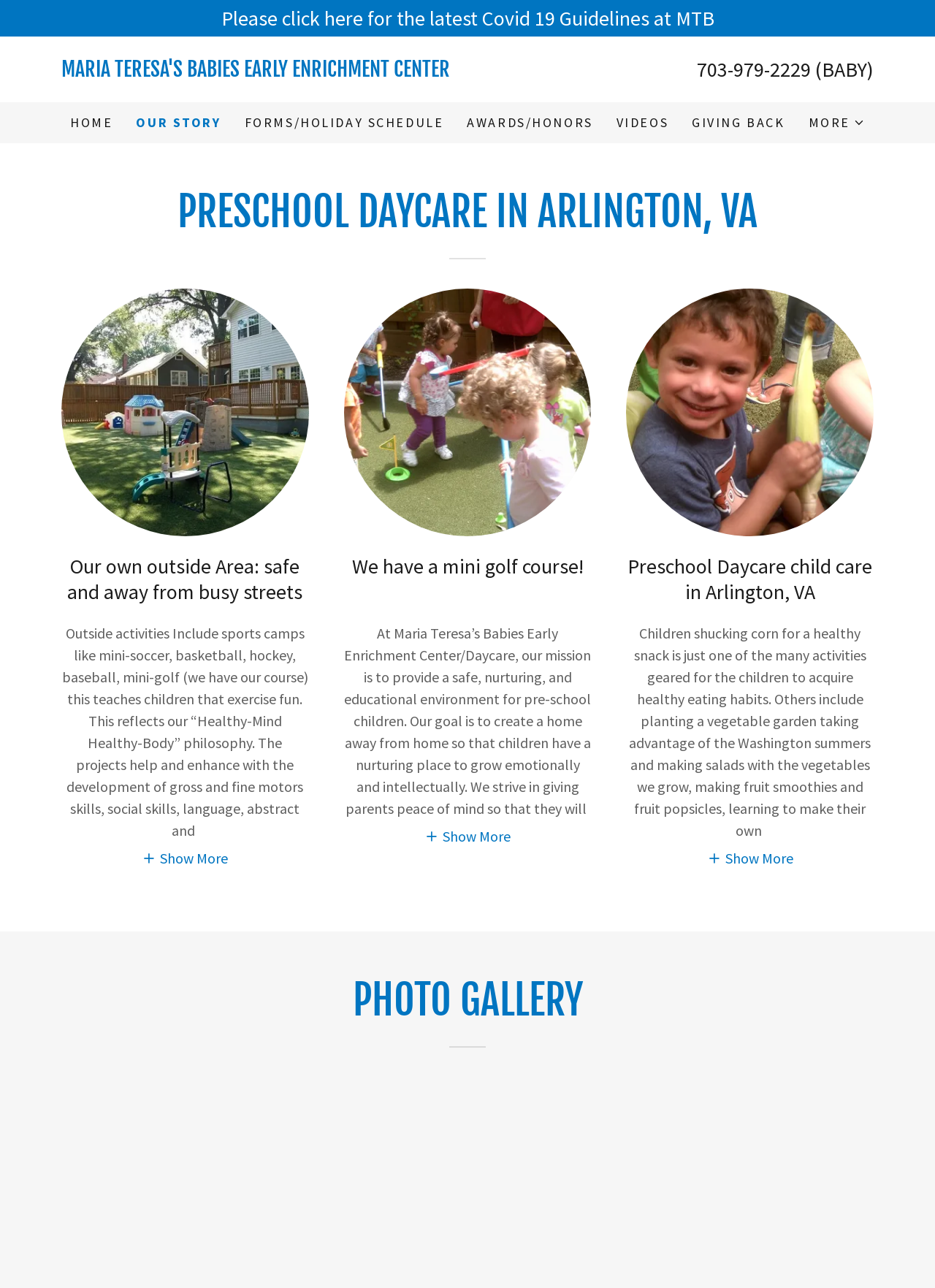Please locate the bounding box coordinates for the element that should be clicked to achieve the following instruction: "Go to the home page". Ensure the coordinates are given as four float numbers between 0 and 1, i.e., [left, top, right, bottom].

[0.07, 0.085, 0.125, 0.106]